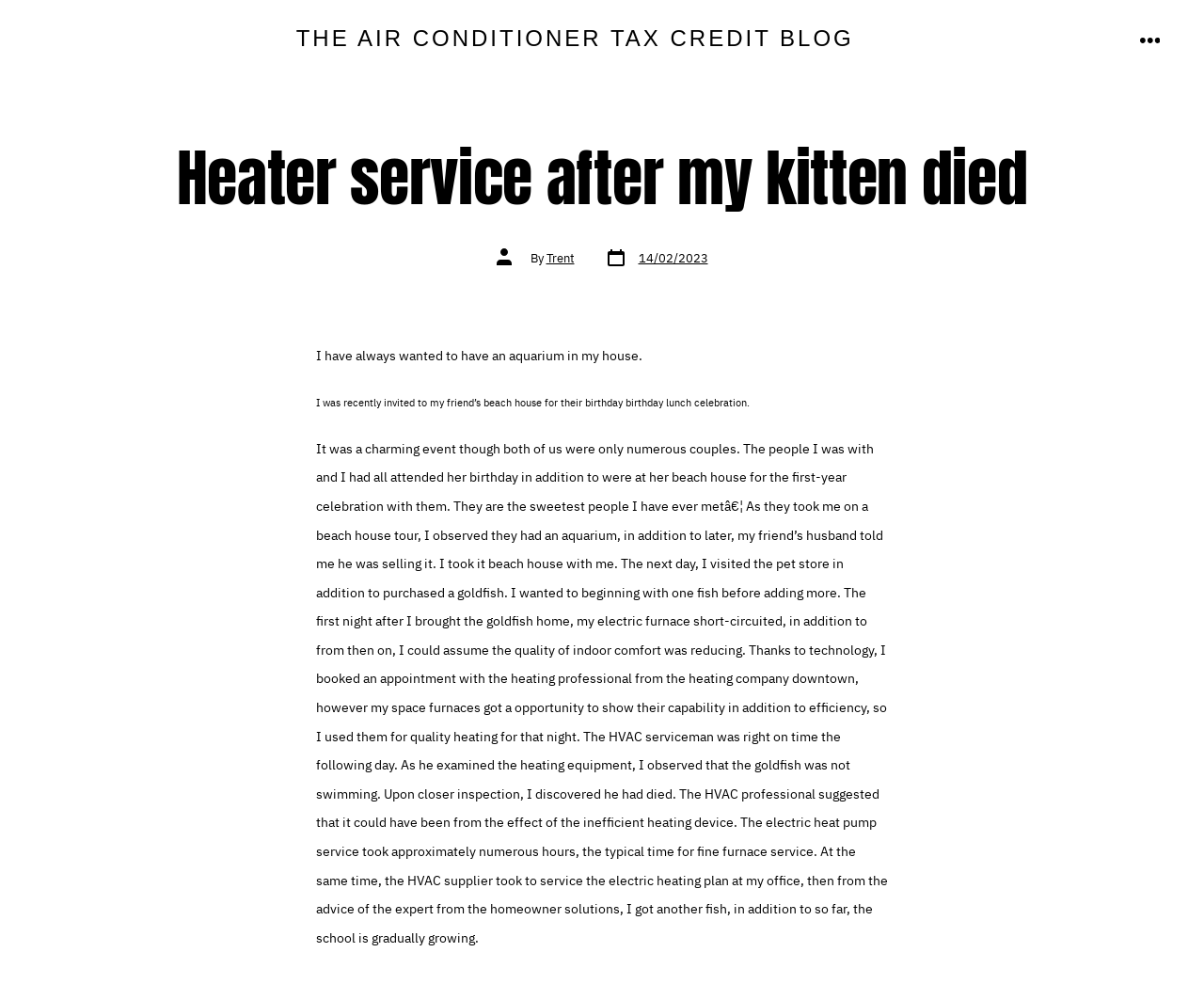Extract the bounding box for the UI element that matches this description: "Menu".

[0.937, 0.019, 0.973, 0.064]